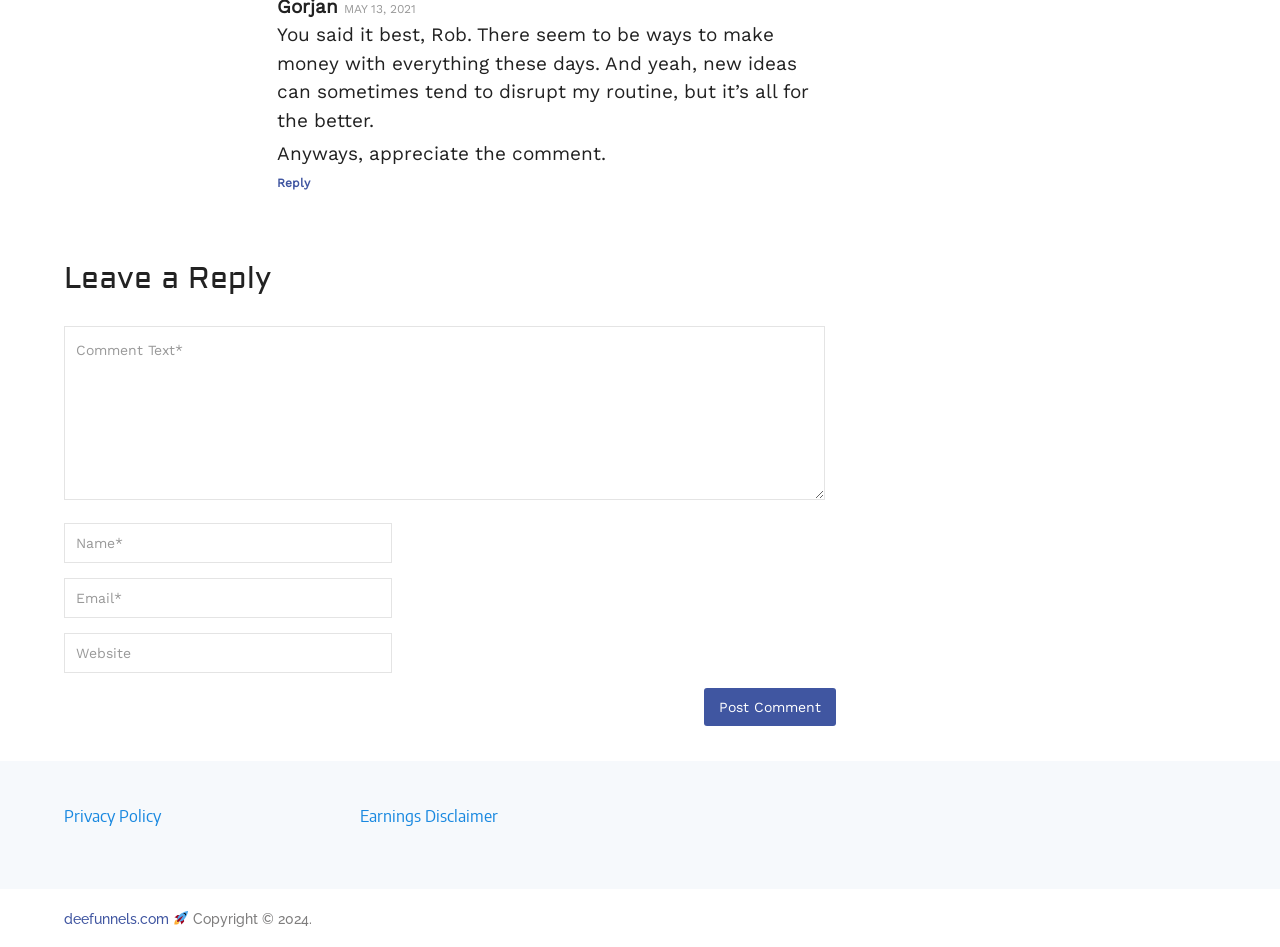Identify the bounding box coordinates for the element you need to click to achieve the following task: "Post a comment". The coordinates must be four float values ranging from 0 to 1, formatted as [left, top, right, bottom].

[0.55, 0.727, 0.653, 0.767]